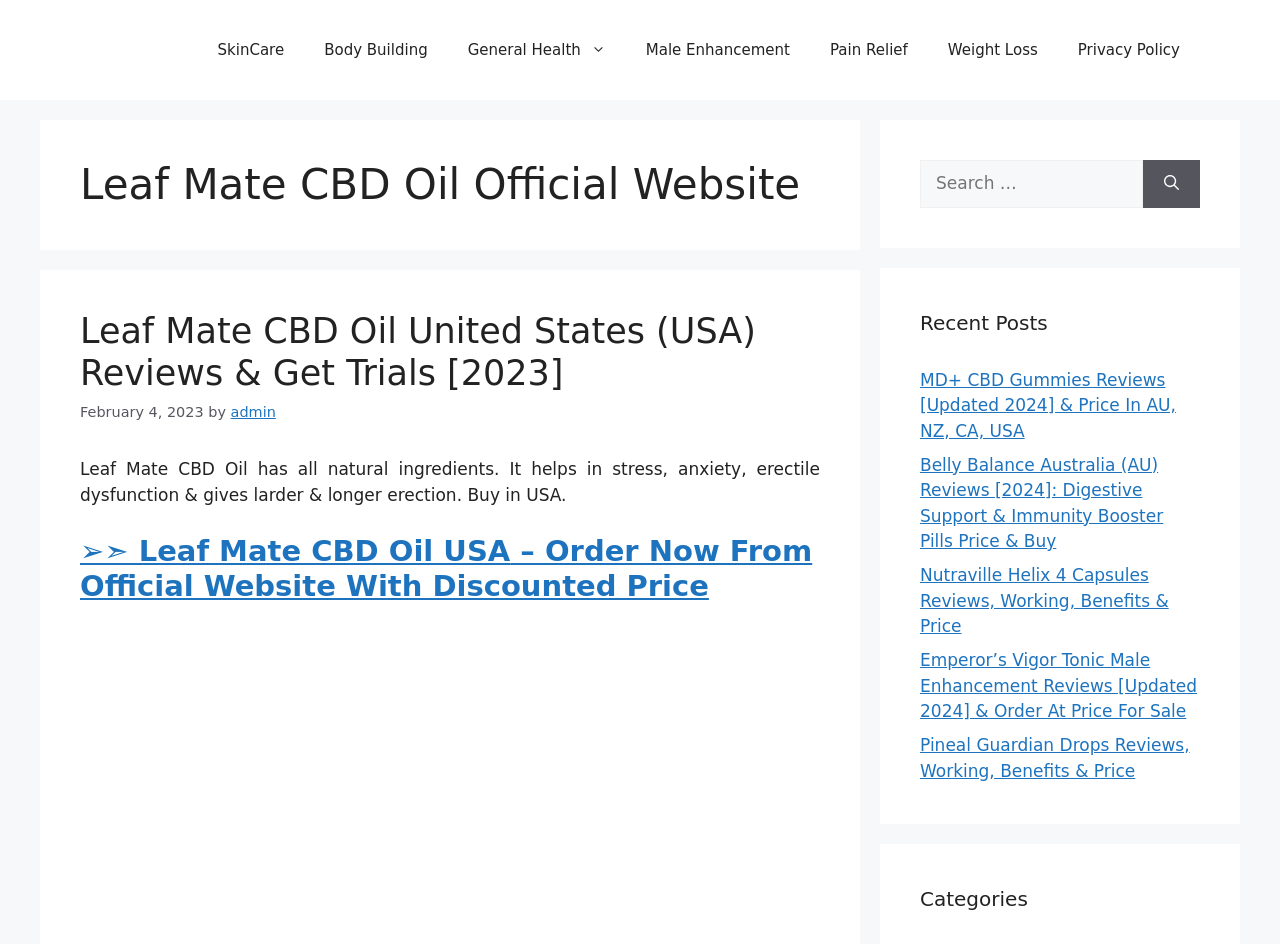What categories are available on this website?
Please ensure your answer is as detailed and informative as possible.

The navigation section of the webpage contains links to various categories, including SkinCare, Body Building, General Health, Male Enhancement, Pain Relief, and Weight Loss. These categories are likely the main topics that the website covers.